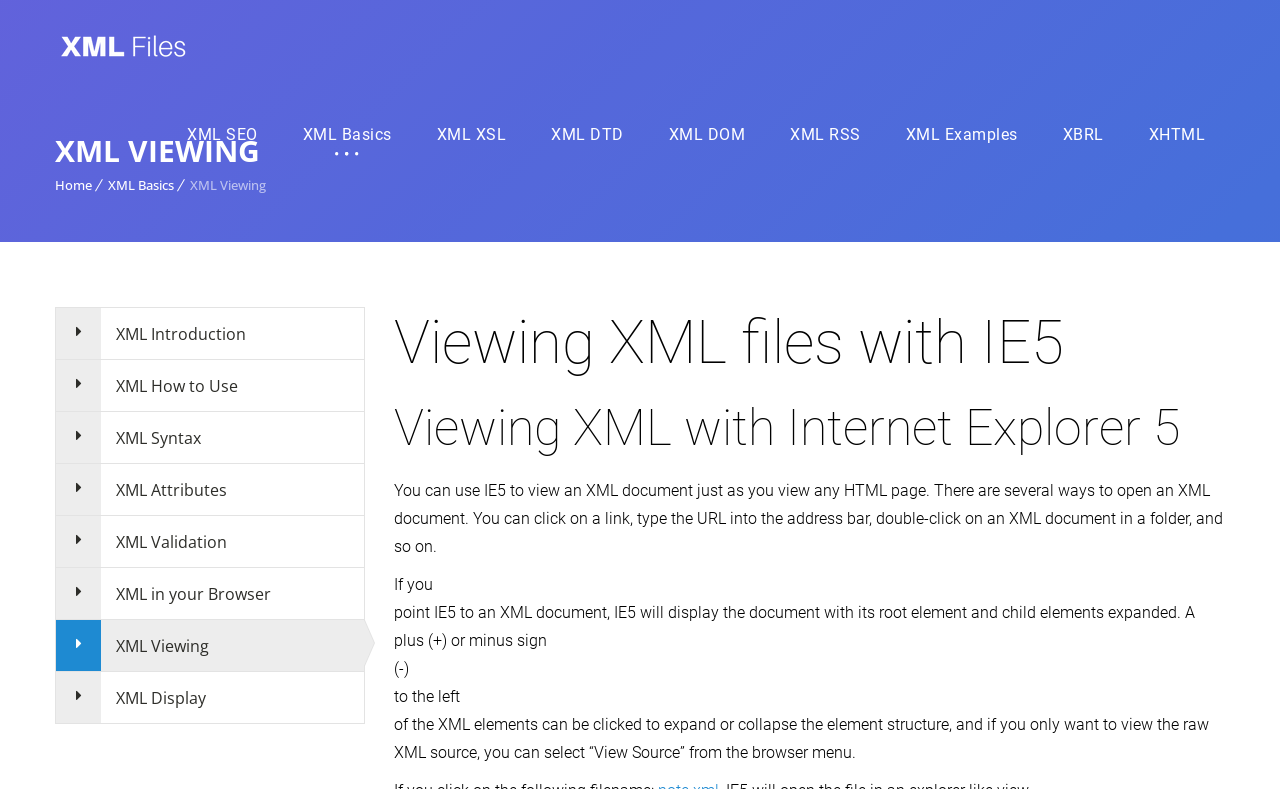Find the bounding box coordinates of the clickable region needed to perform the following instruction: "Click on XML Viewing link". The coordinates should be provided as four float numbers between 0 and 1, i.e., [left, top, right, bottom].

[0.044, 0.786, 0.284, 0.85]